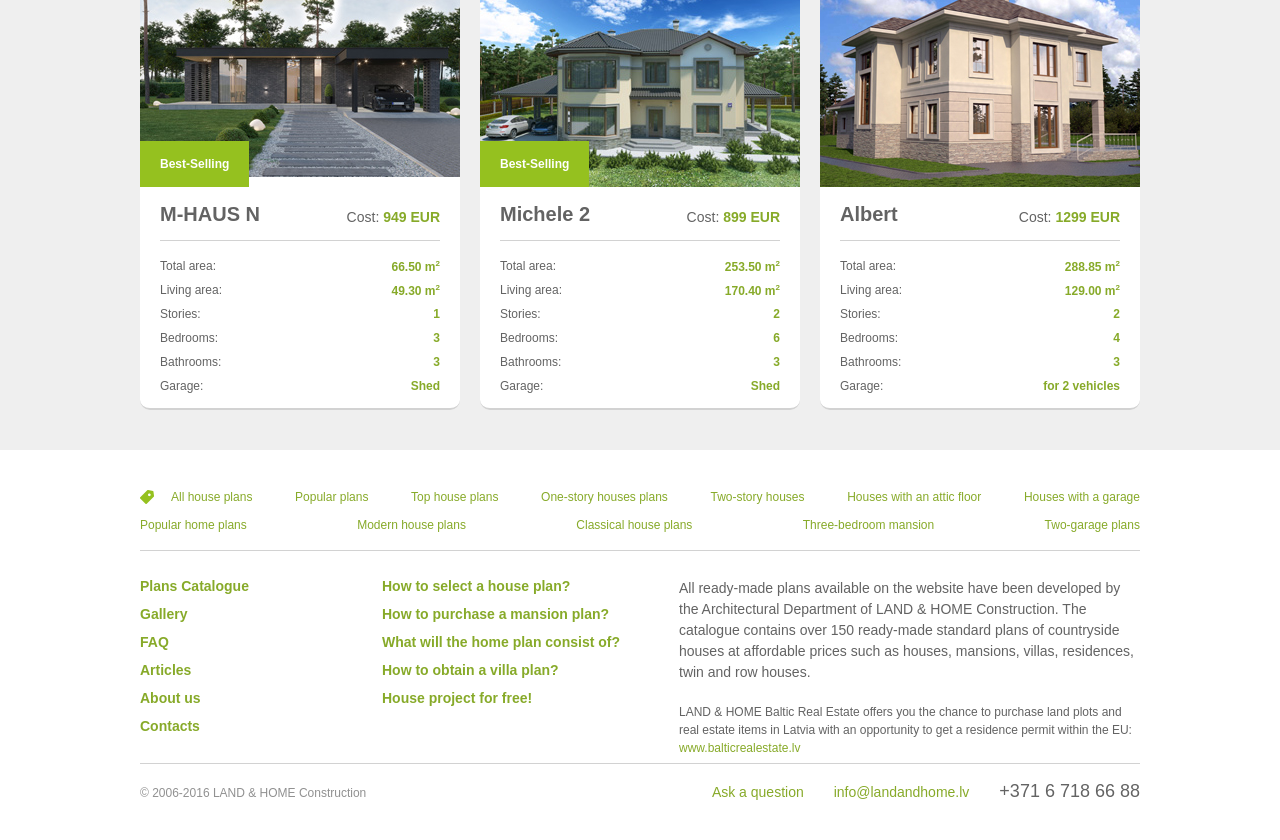Answer this question in one word or a short phrase: How many house plans are listed on this page?

3